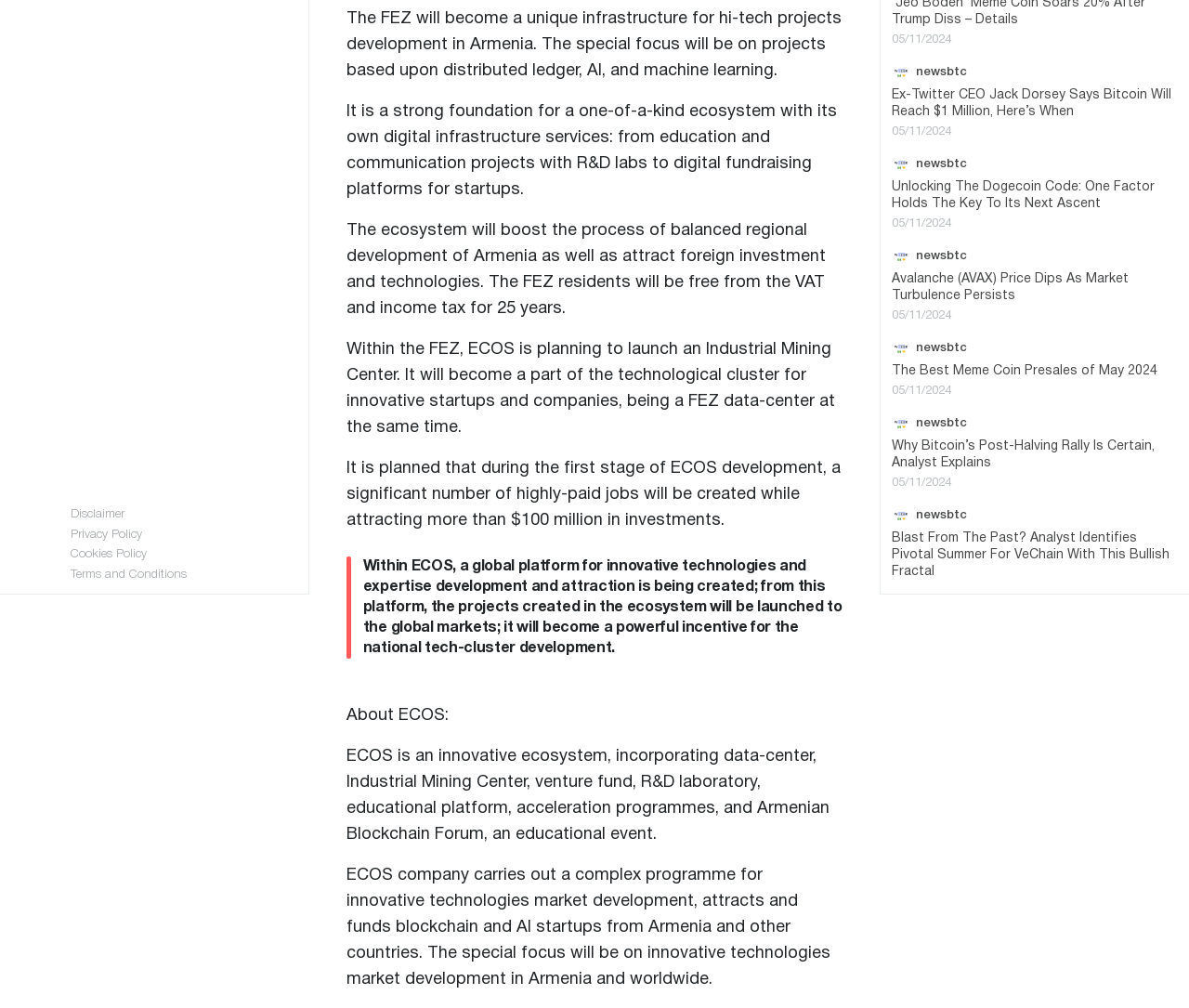Find the bounding box of the UI element described as follows: "Money Market Fund".

None